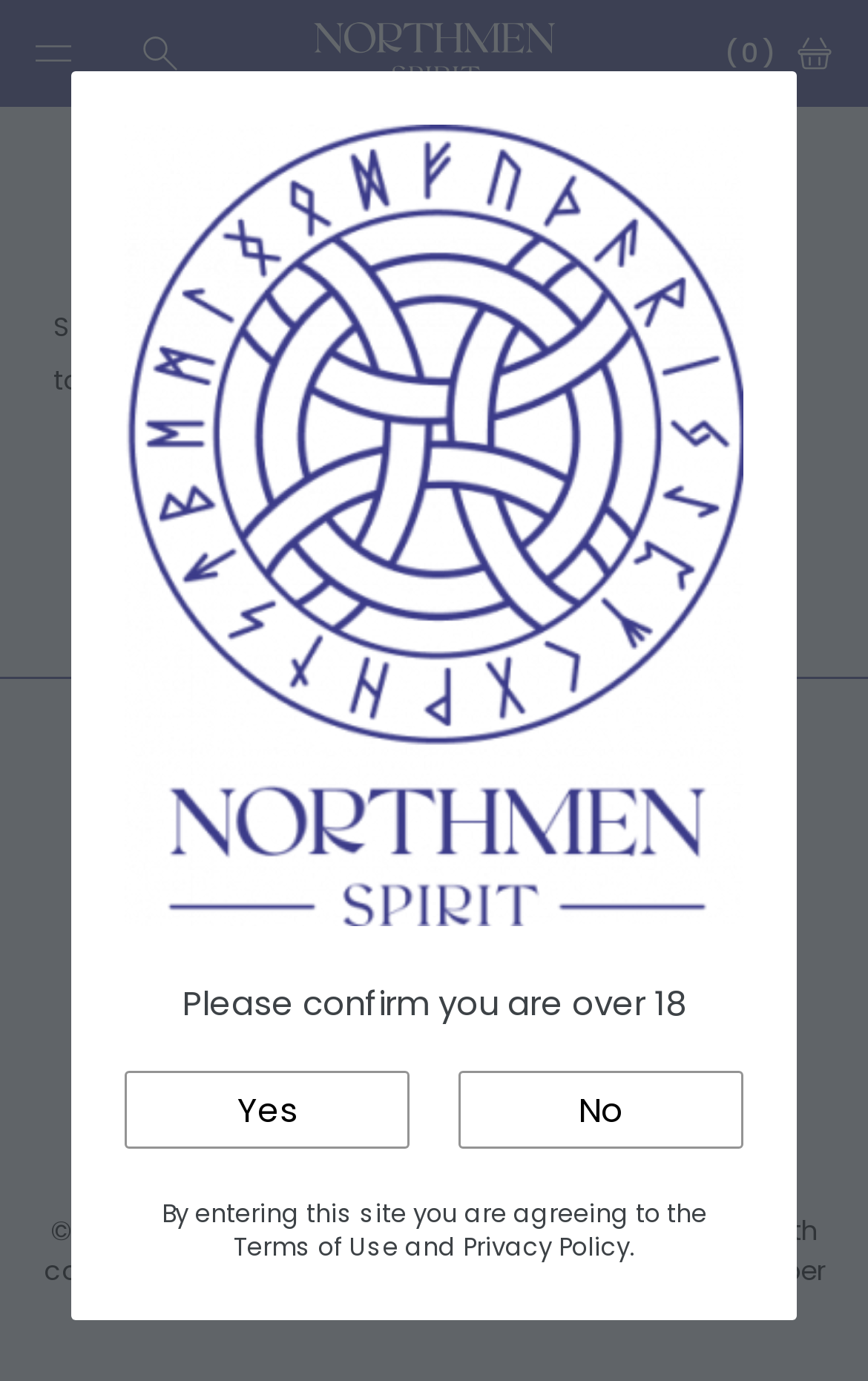What is the age confirmation message?
Respond to the question with a single word or phrase according to the image.

Please confirm you are over 18